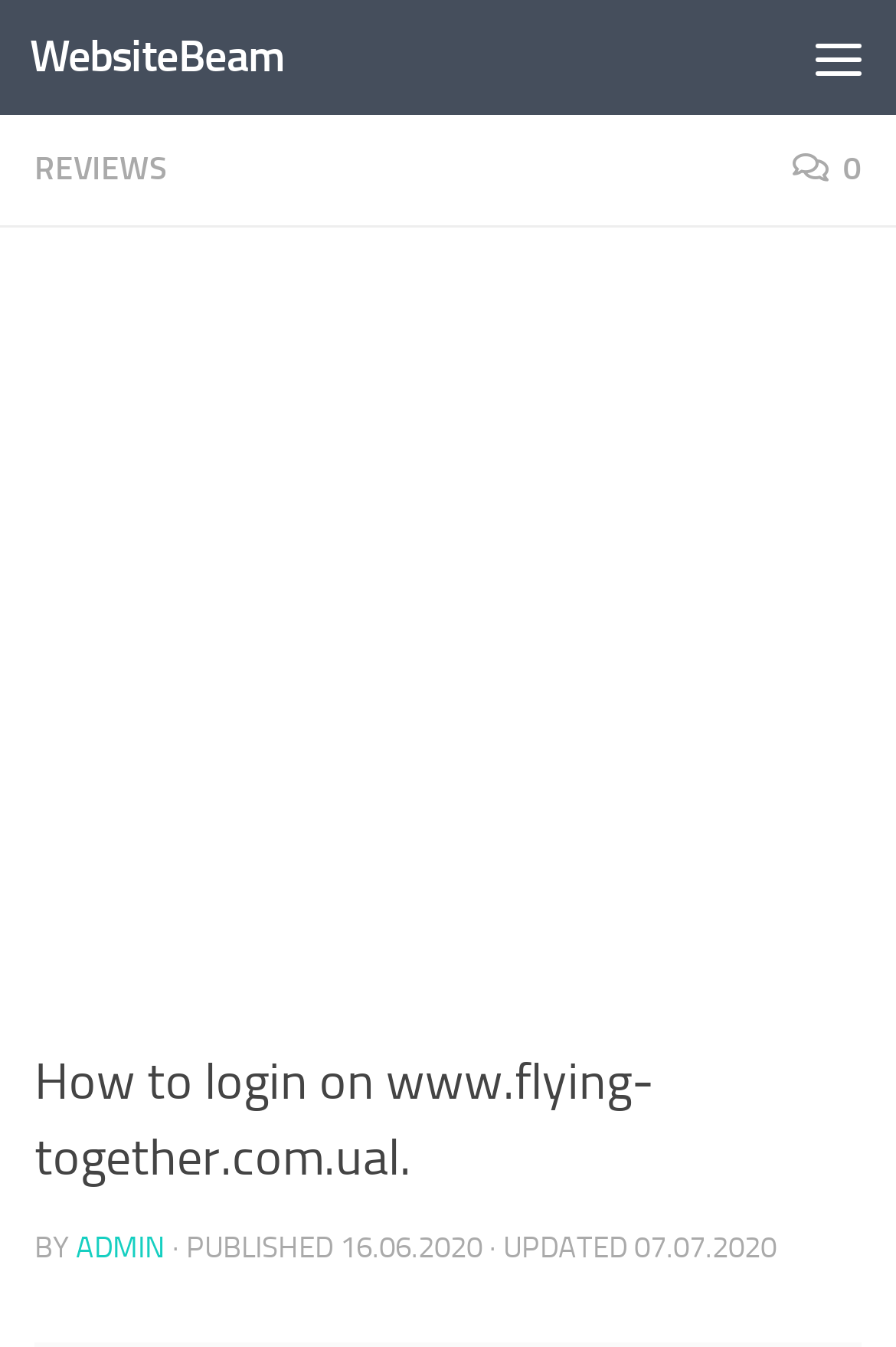Please give a succinct answer to the question in one word or phrase:
What is the category of the webpage content?

REVIEWS